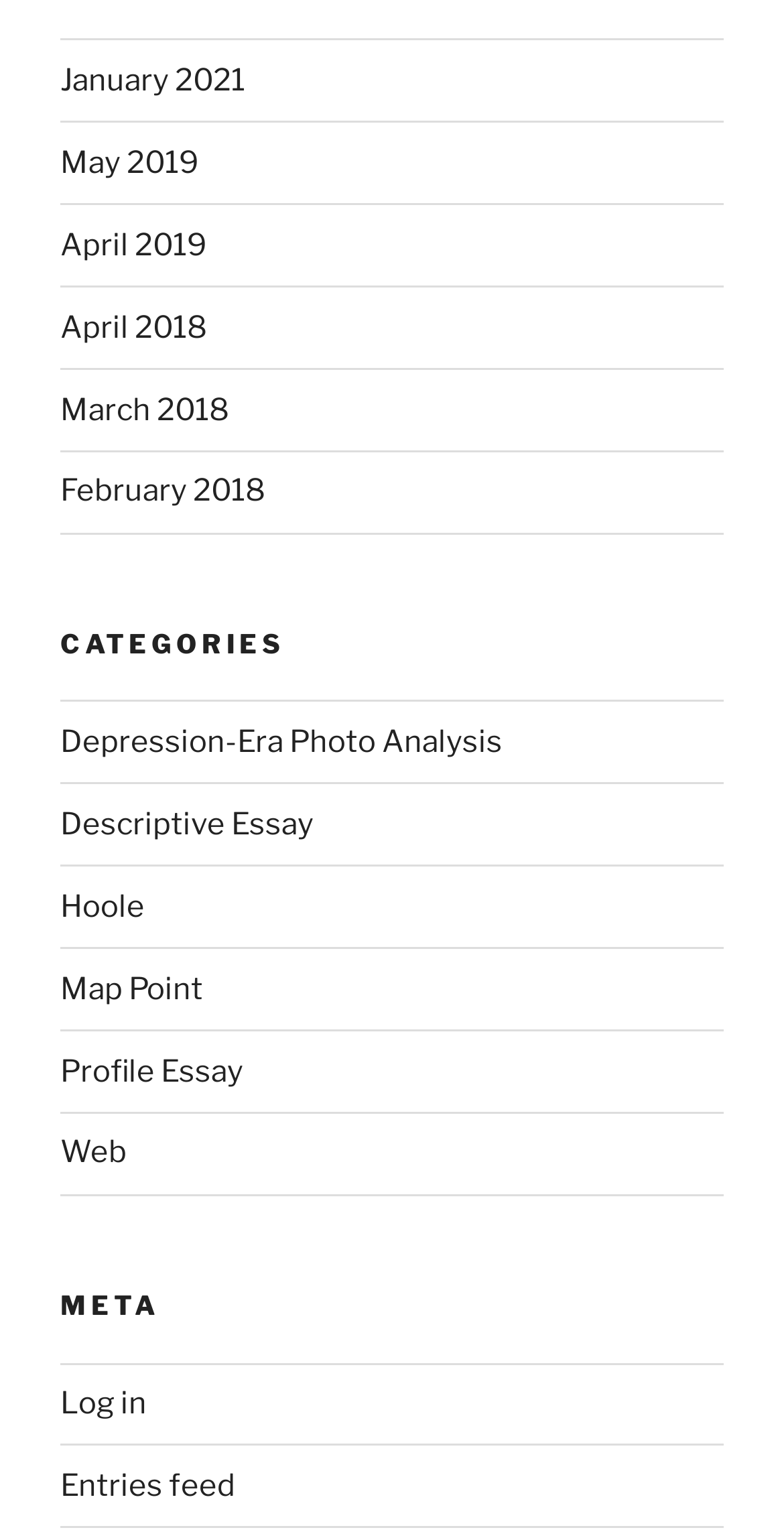Determine the bounding box coordinates for the HTML element mentioned in the following description: "Depression-Era Photo Analysis". The coordinates should be a list of four floats ranging from 0 to 1, represented as [left, top, right, bottom].

[0.077, 0.473, 0.641, 0.497]